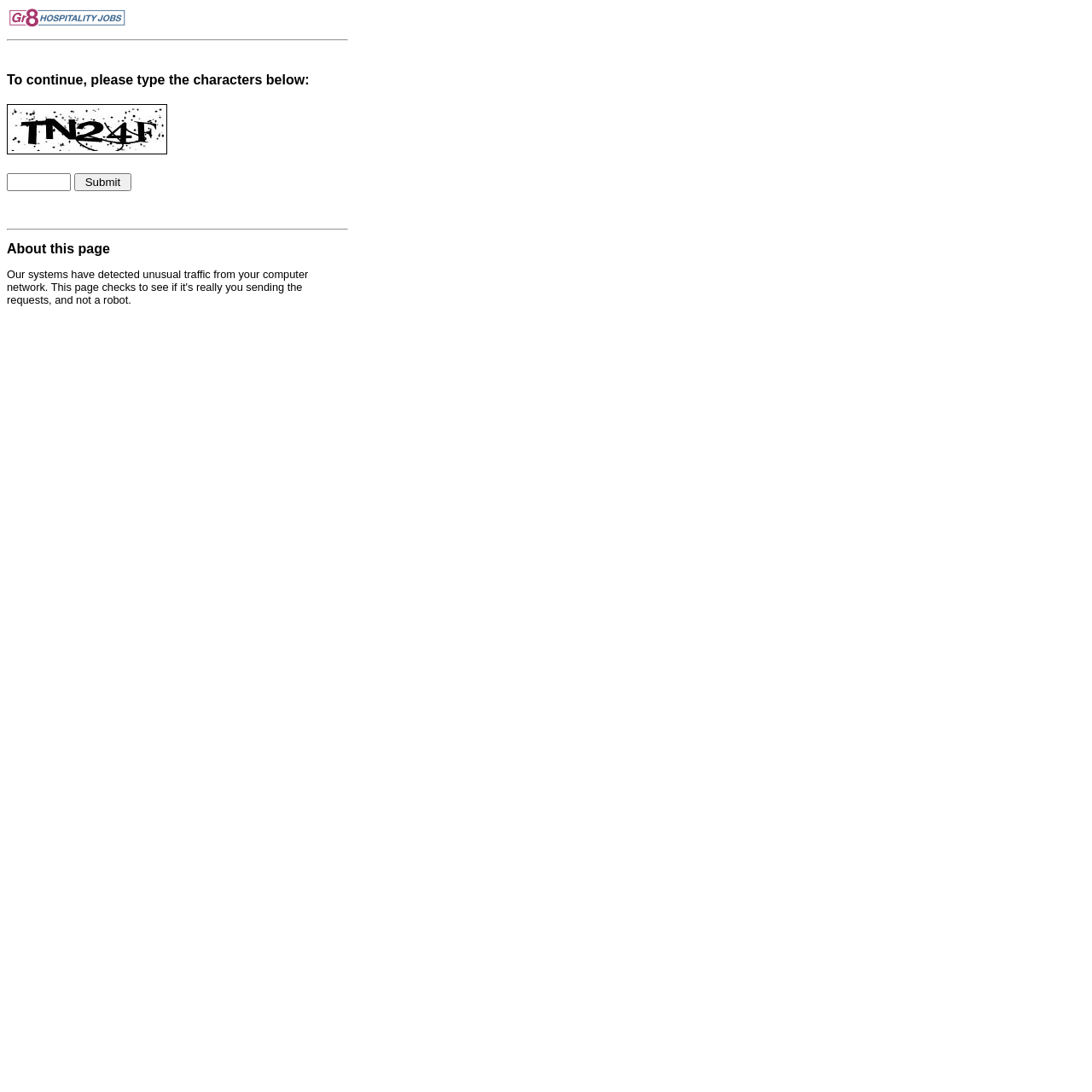Answer the following query with a single word or phrase:
Is the textbox required to be filled?

No